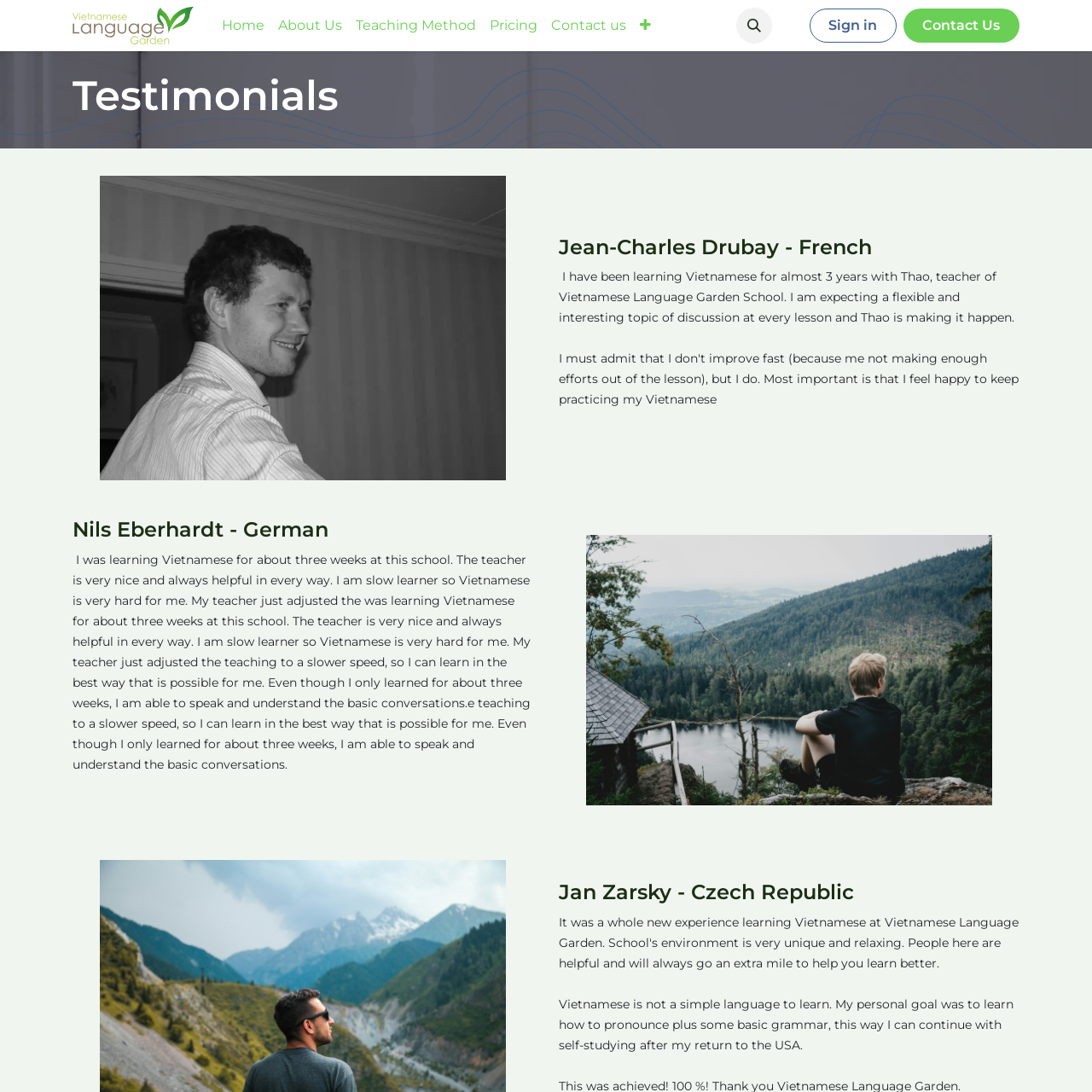Please provide a comprehensive answer to the question based on the screenshot: How many testimonials are displayed on this page?

I counted the number of headings with names and nationalities, which are Jean-Charles Drubay - French, Nils Eberhardt - German, and Jan Zarsky - Czech Republic, and found that there are three testimonials on this page.